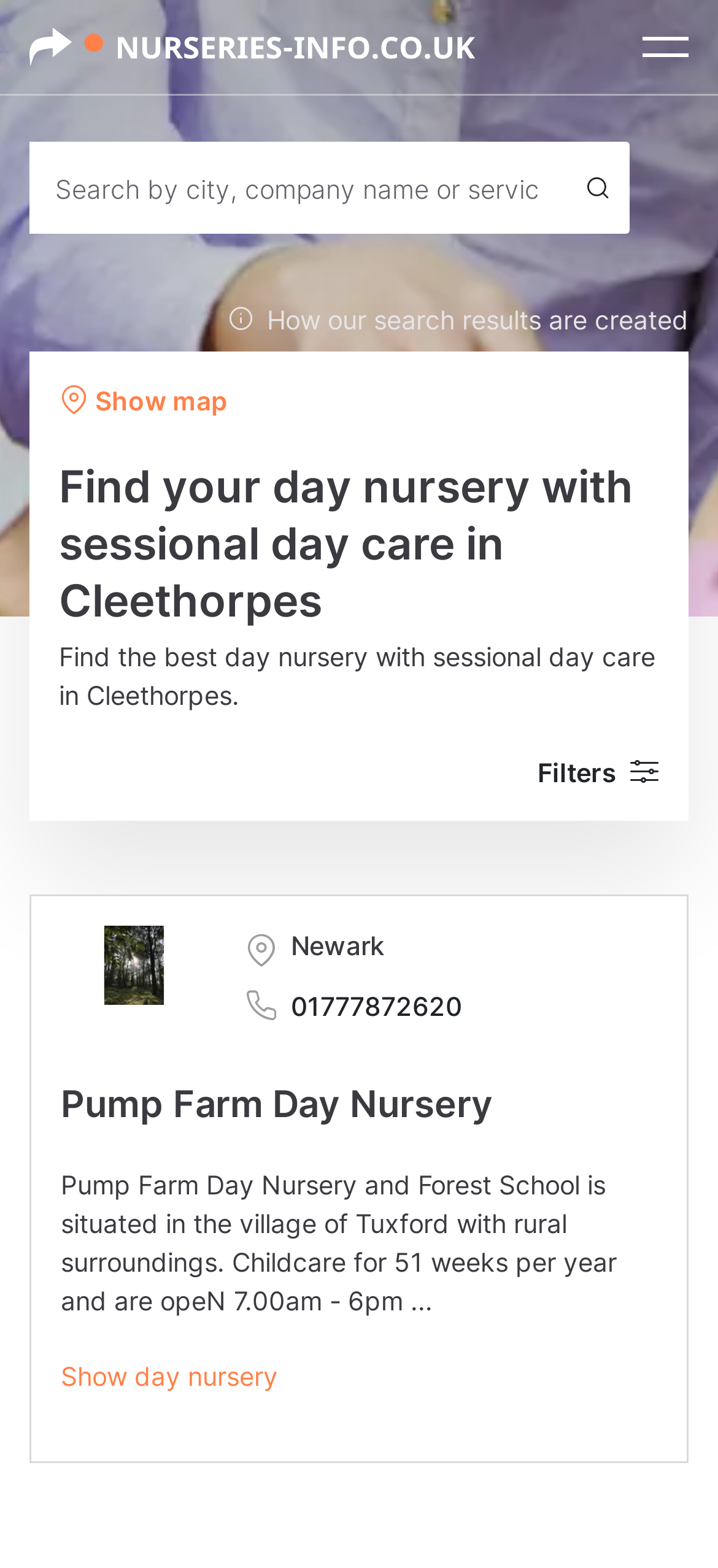Please locate the clickable area by providing the bounding box coordinates to follow this instruction: "Call 01777872620".

[0.341, 0.626, 0.826, 0.658]